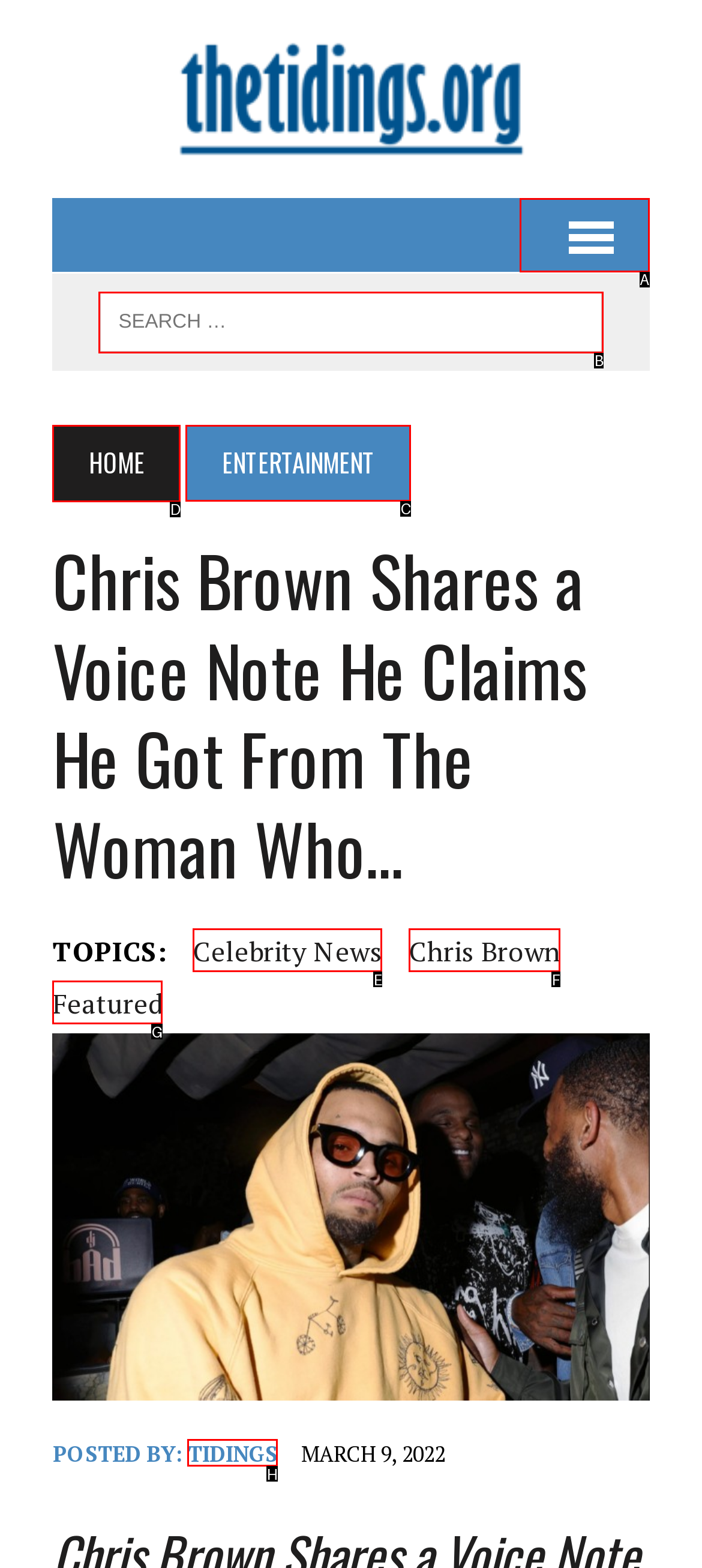Determine the letter of the UI element that you need to click to perform the task: Read about Madam Boss.
Provide your answer with the appropriate option's letter.

None